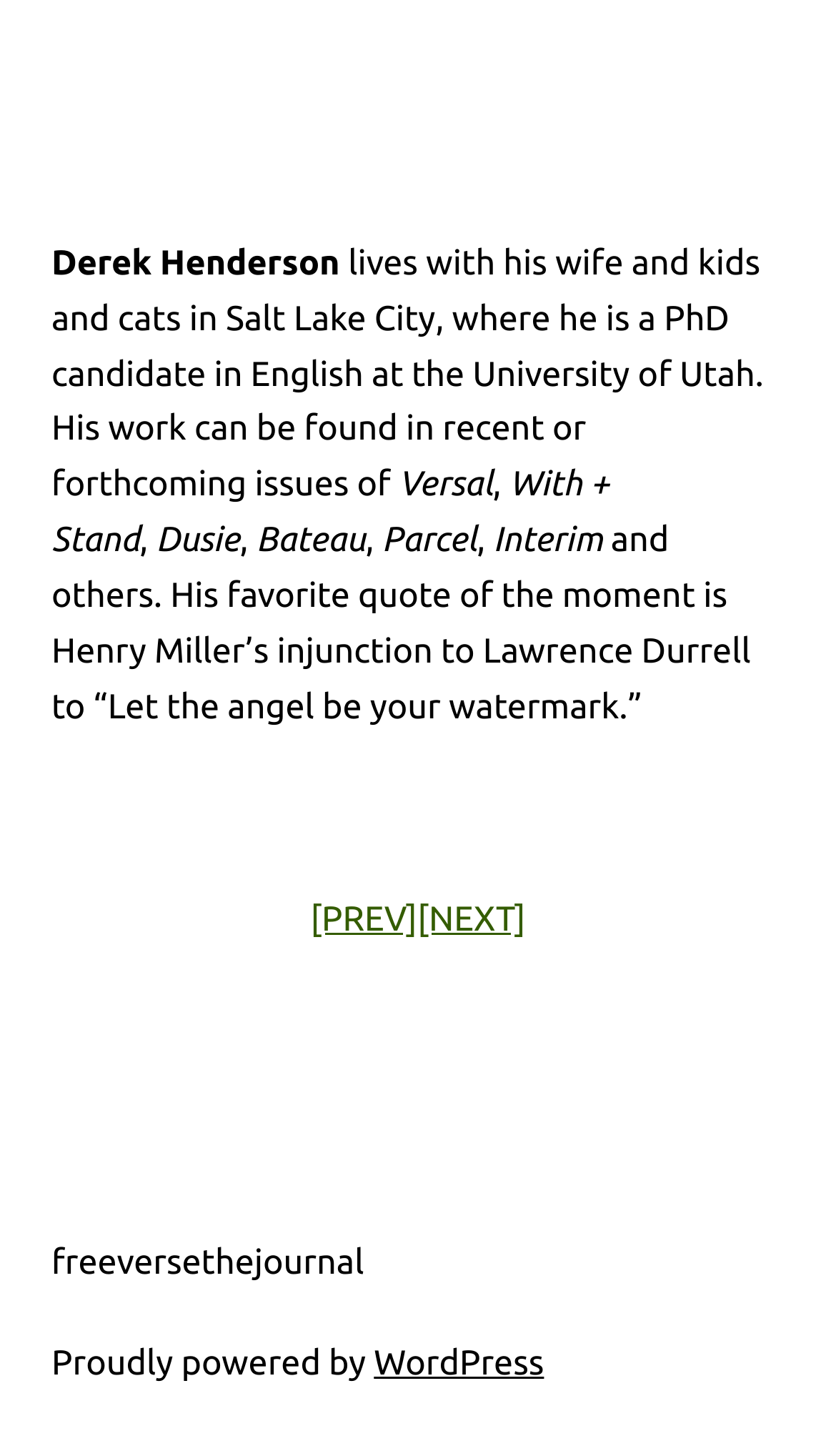Please study the image and answer the question comprehensively:
What is the name of the university Derek Henderson is attending?

The third StaticText element mentions that Derek Henderson is a PhD candidate in English at the University of Utah, which indicates that he is attending the University of Utah.